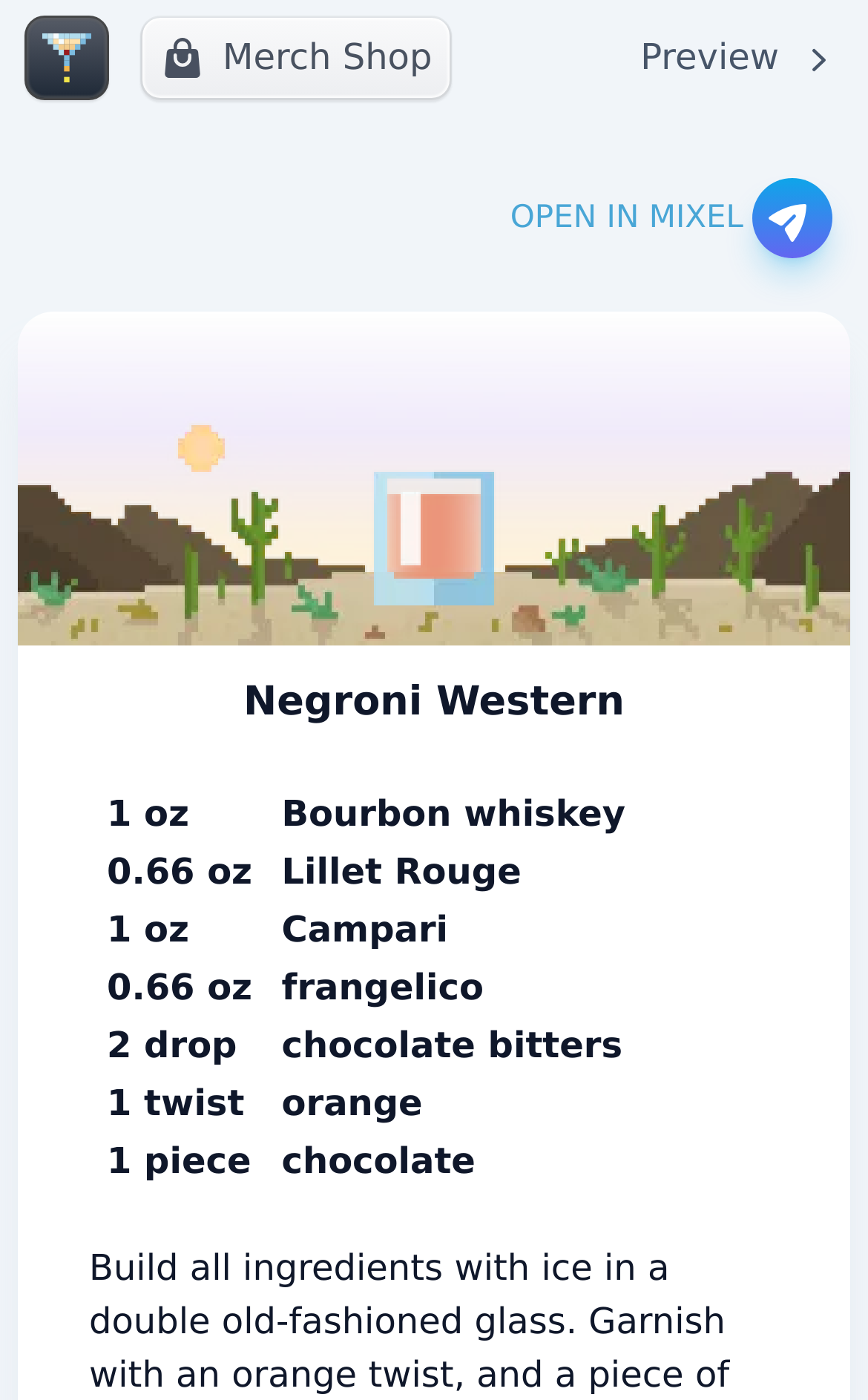Answer the question with a single word or phrase: 
What is the measurement of Bourbon whiskey in the recipe?

1 oz